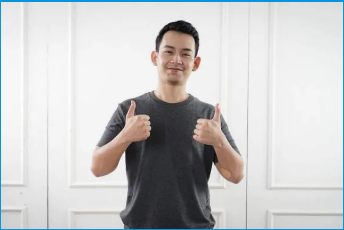Please reply to the following question using a single word or phrase: 
What is the tone of the man's facial expression?

bright smile